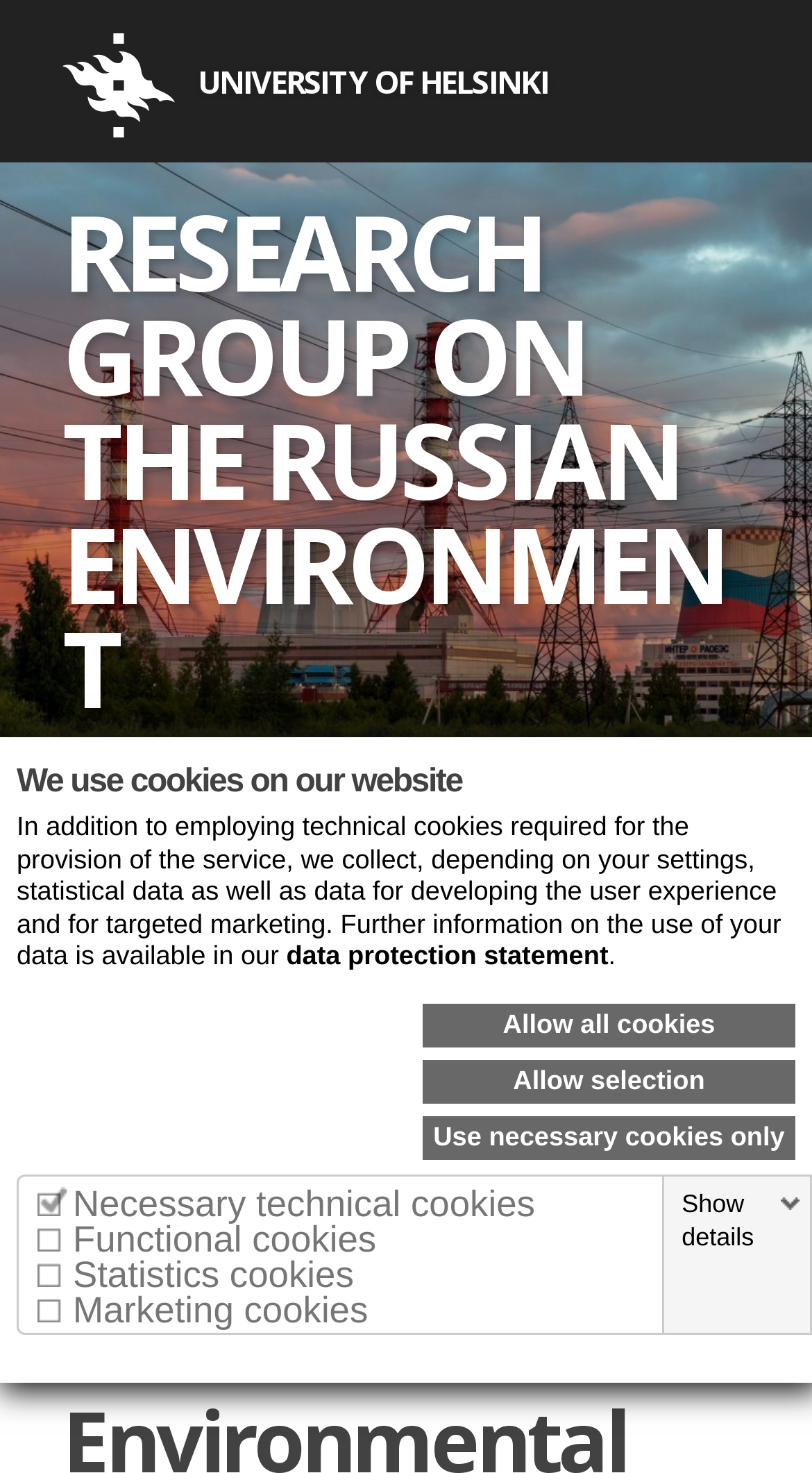What is the purpose of functional cookies?
Please provide an in-depth and detailed response to the question.

I found the answer by looking at the functional cookies section, where it says 'Functional cookies are used for providing a real-time chat service, creating personalised content and developing the user experience.' This suggests that one of the purposes of functional cookies is to provide a real-time chat service.